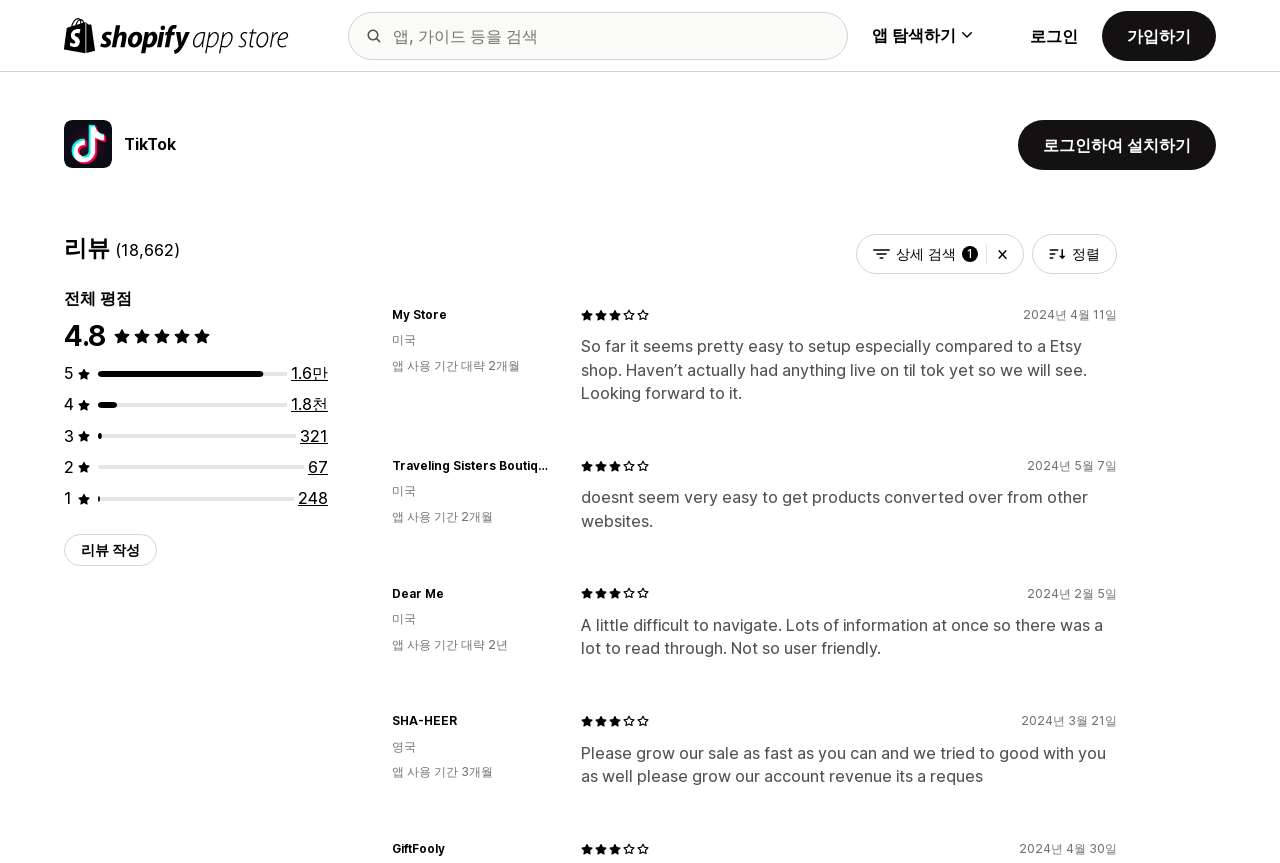Provide the bounding box coordinates of the HTML element this sentence describes: "aria-label="Shopify App Store 로고"". The bounding box coordinates consist of four float numbers between 0 and 1, i.e., [left, top, right, bottom].

[0.05, 0.02, 0.226, 0.062]